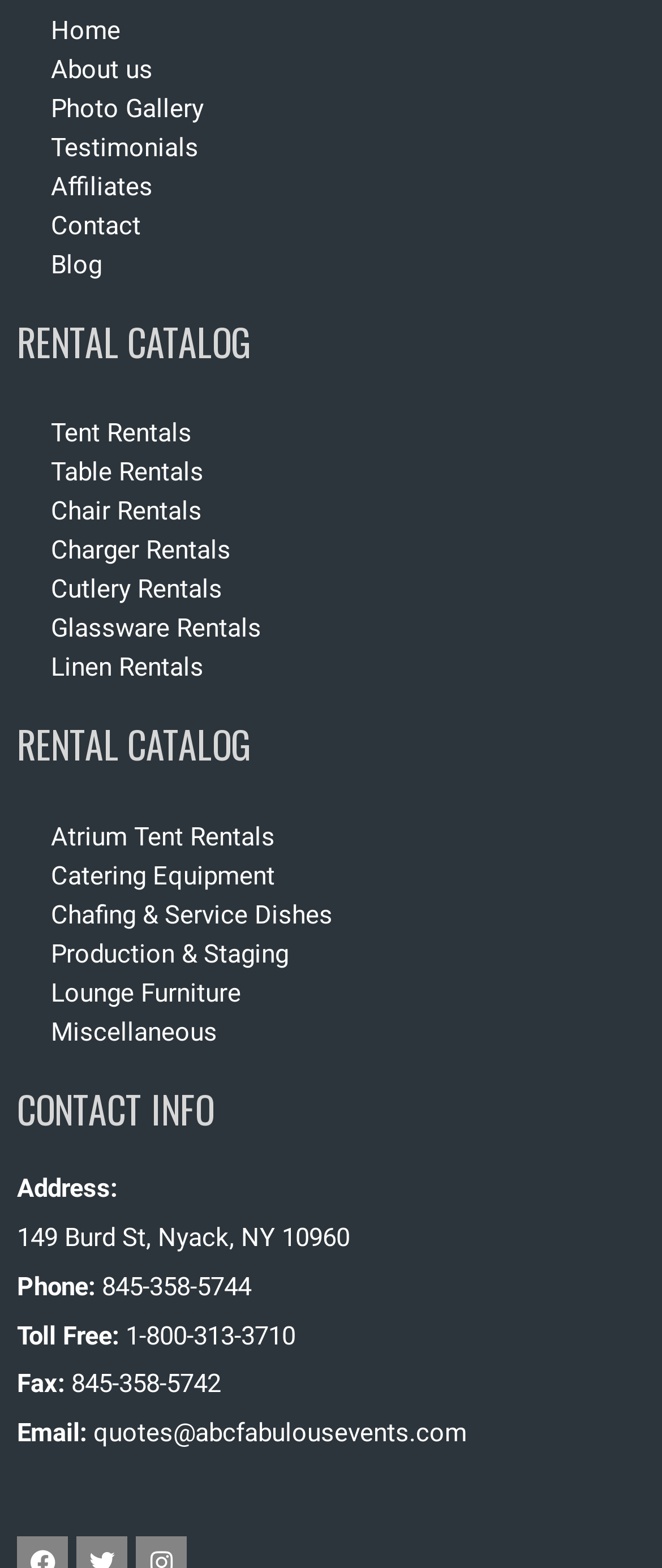Using the given description, provide the bounding box coordinates formatted as (top-left x, top-left y, bottom-right x, bottom-right y), with all values being floating point numbers between 0 and 1. Description: Miscellaneous

[0.026, 0.646, 0.974, 0.671]